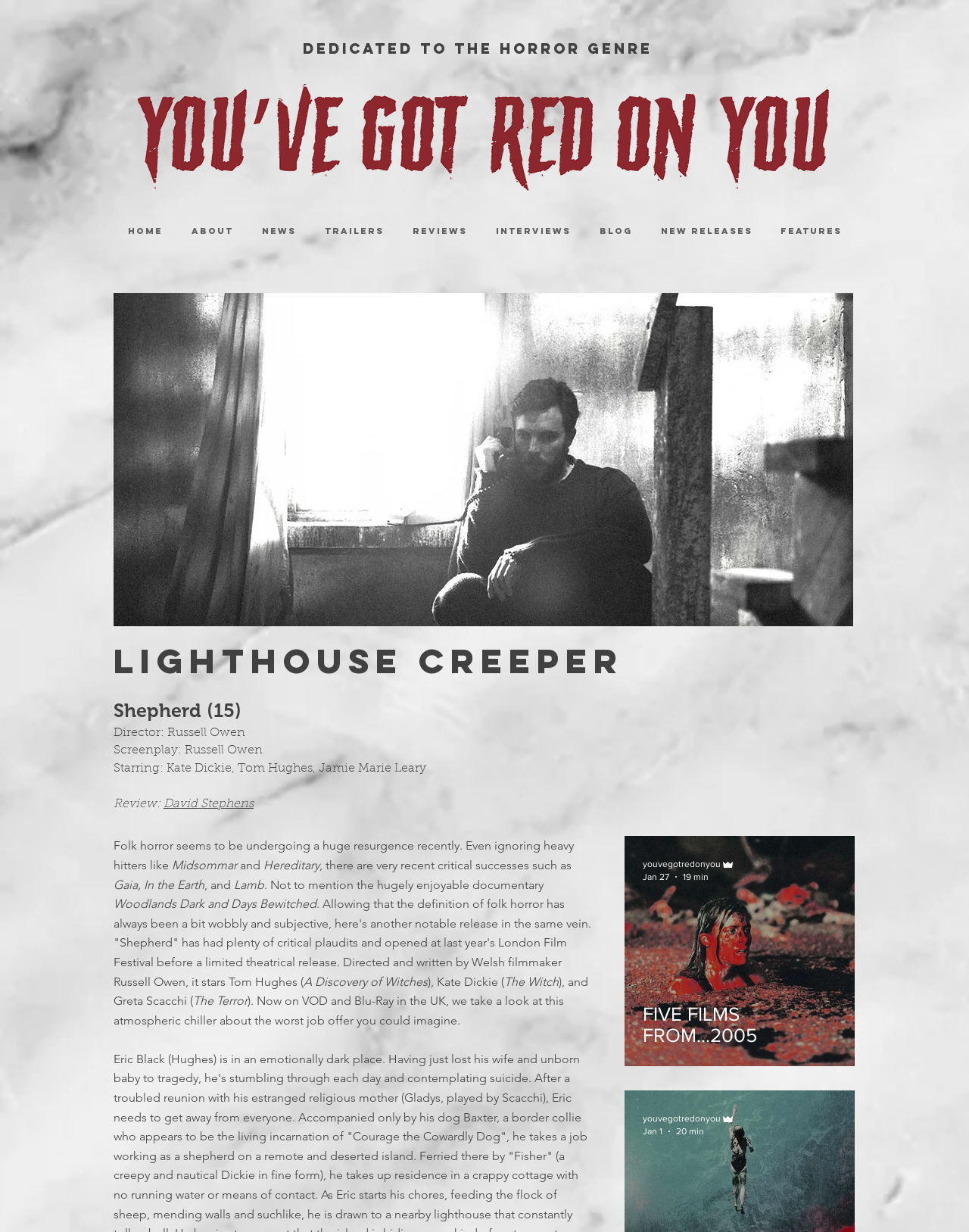Please identify the bounding box coordinates of the element I need to click to follow this instruction: "Click on the 'FIVE FILMS FROM...2005' link".

[0.663, 0.804, 0.863, 0.849]